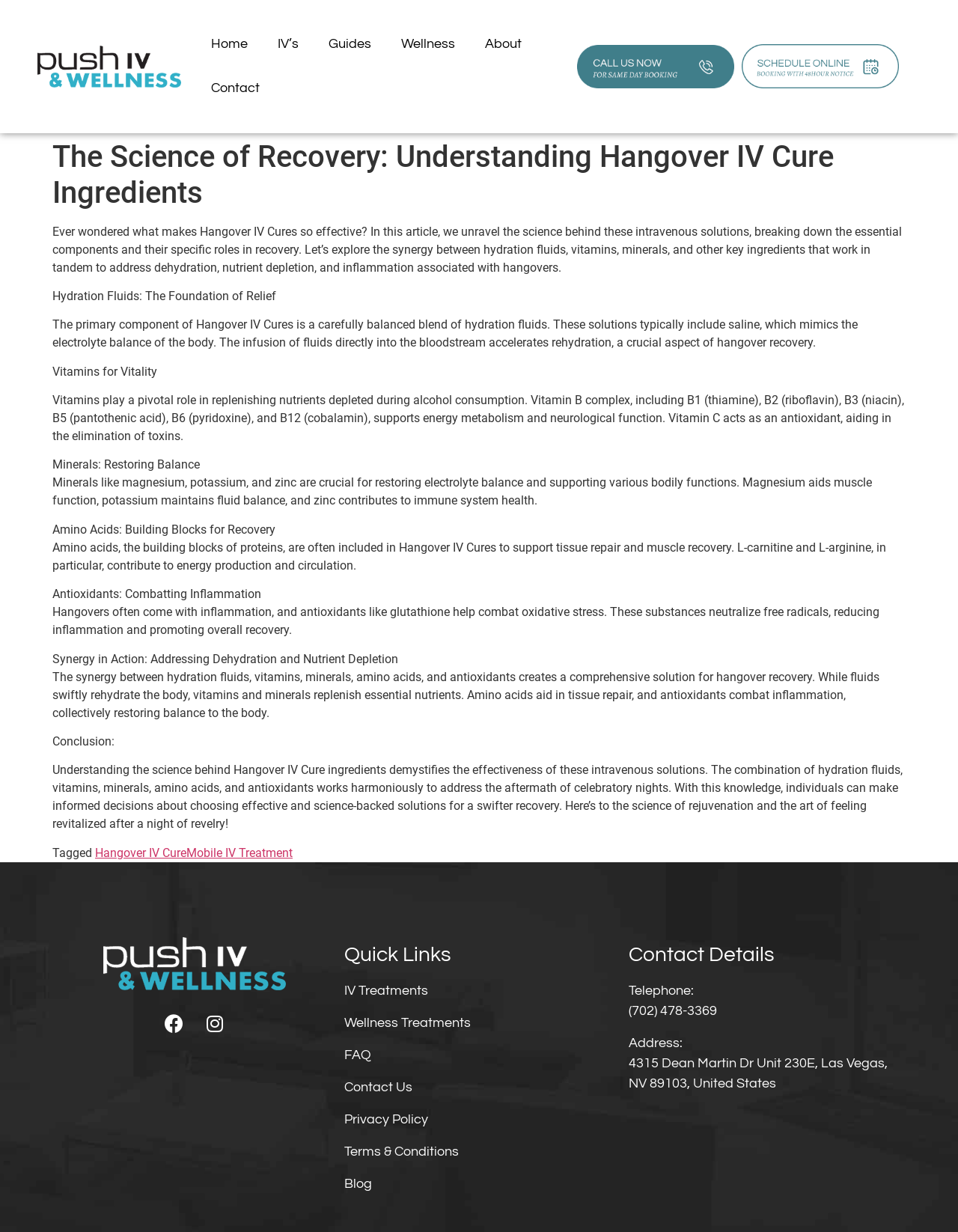Respond with a single word or phrase to the following question: How can you schedule an online booking for mobile IV therapy?

By clicking the 'schedule online booking mobile iv therapy' link